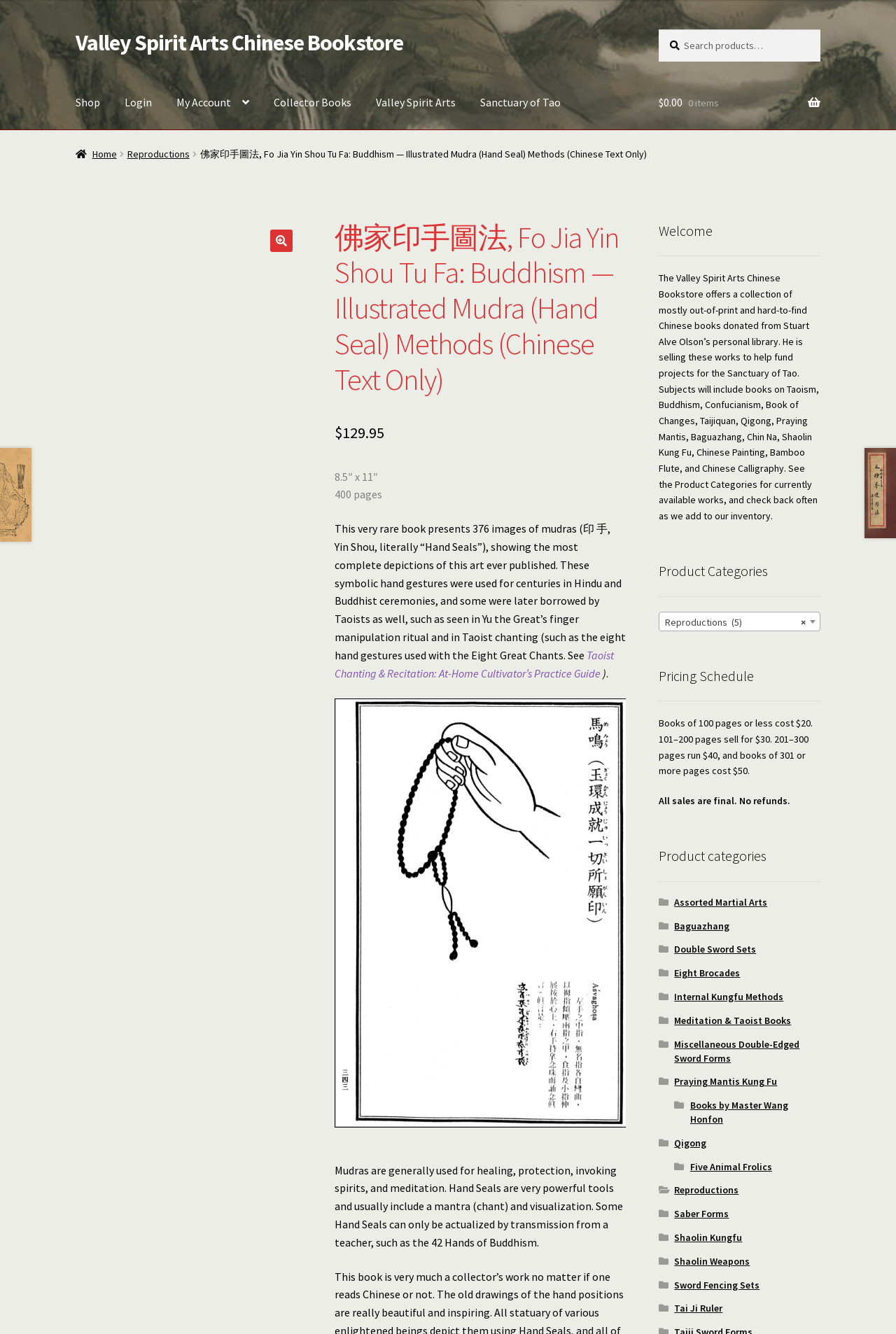Please look at the image and answer the question with a detailed explanation: What is the size of the book?

I found the answer by looking at the static text element with the text '8.5″ x 11″' which is located near the top of the webpage, below the book title.